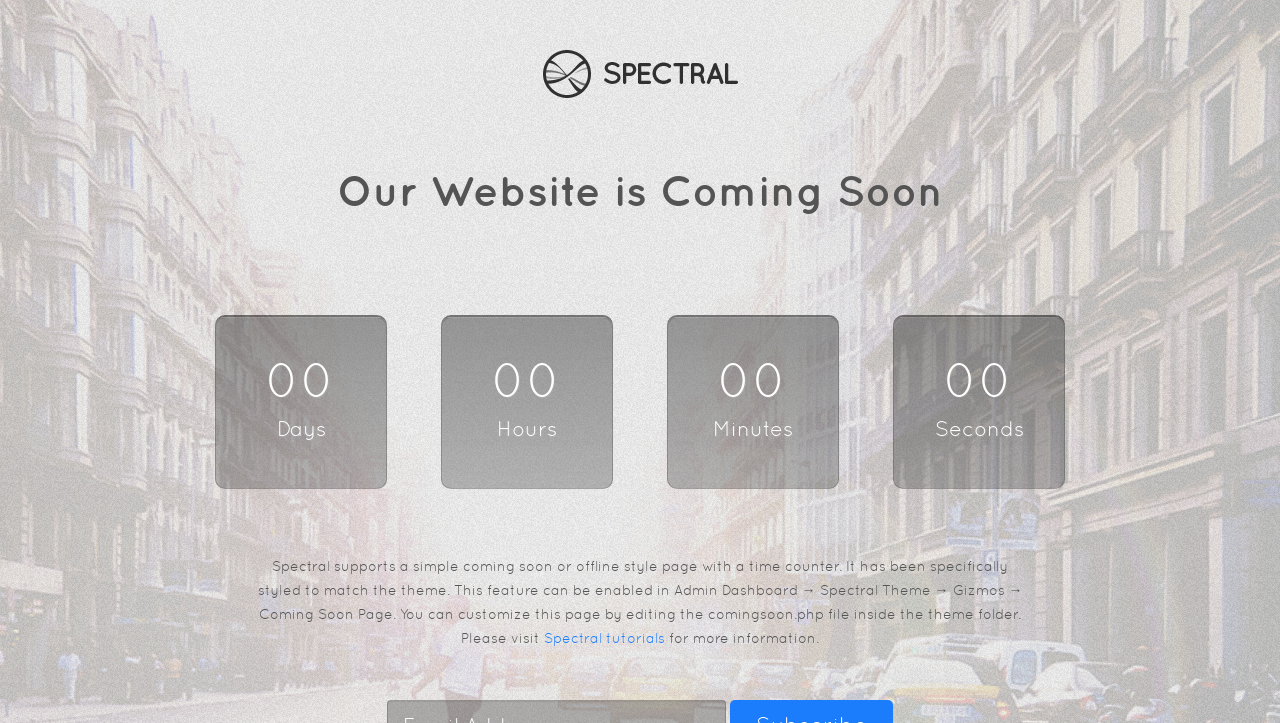Provide a short answer using a single word or phrase for the following question: 
What is the purpose of the Gizmos feature?

To enable coming soon page